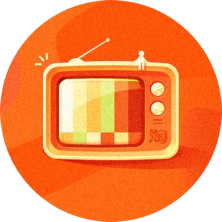What is the dominant color of the background?
Answer with a single word or phrase, using the screenshot for reference.

Vibrant orange